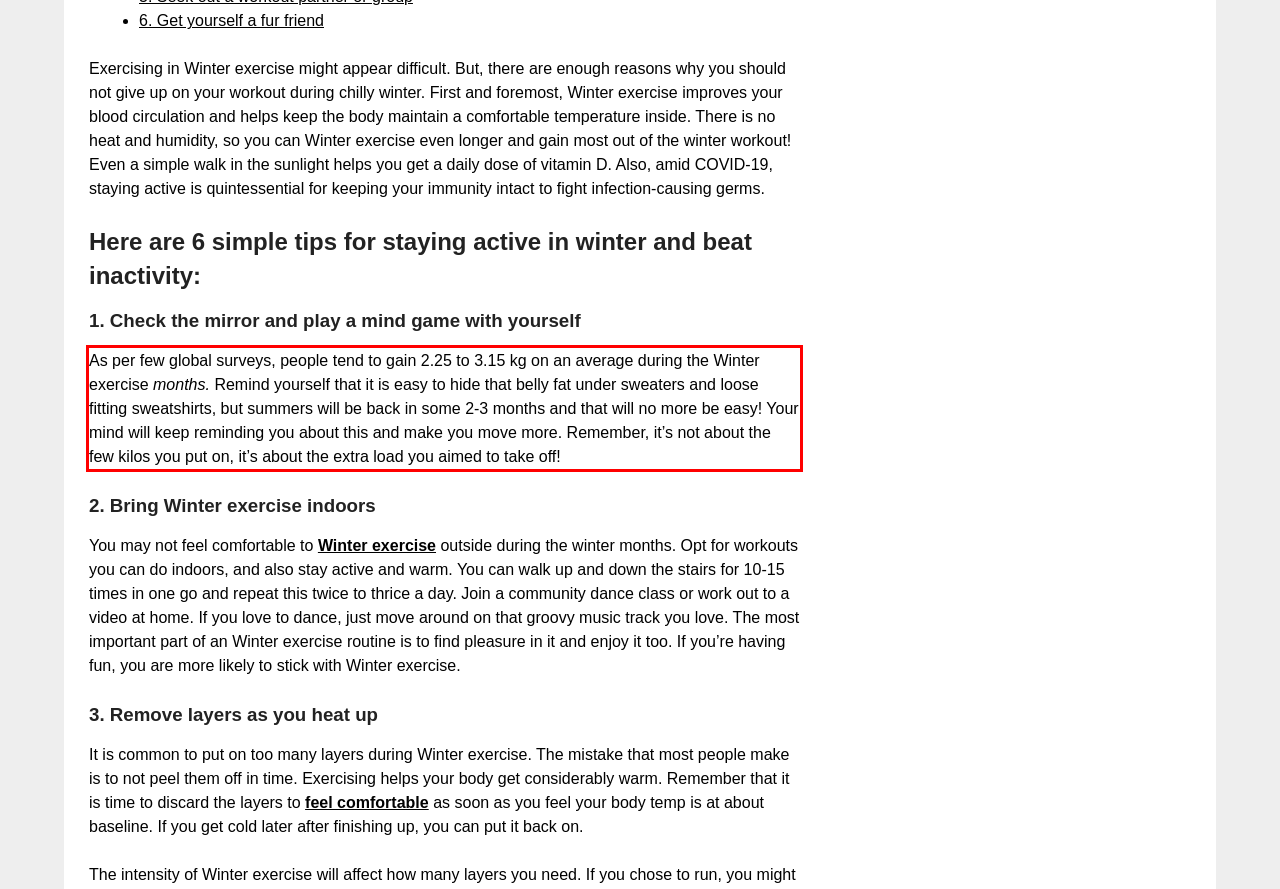Using the provided webpage screenshot, recognize the text content in the area marked by the red bounding box.

As per few global surveys, people tend to gain 2.25 to 3.15 kg on an average during the Winter exercise months. Remind yourself that it is easy to hide that belly fat under sweaters and loose fitting sweatshirts, but summers will be back in some 2-3 months and that will no more be easy! Your mind will keep reminding you about this and make you move more. Remember, it’s not about the few kilos you put on, it’s about the extra load you aimed to take off!